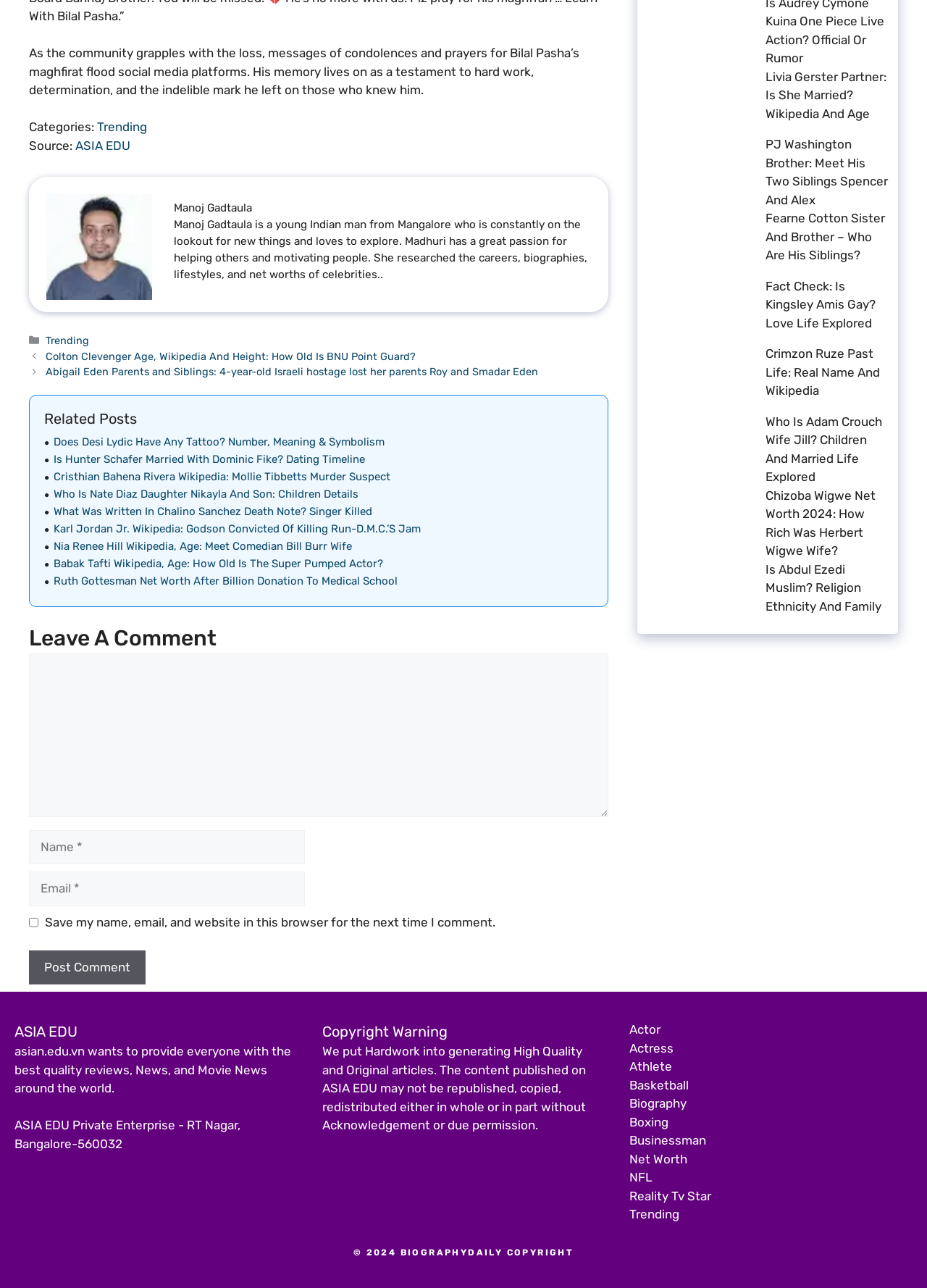Bounding box coordinates are given in the format (top-left x, top-left y, bottom-right x, bottom-right y). All values should be floating point numbers between 0 and 1. Provide the bounding box coordinate for the UI element described as: Ren'Ai Archive

None